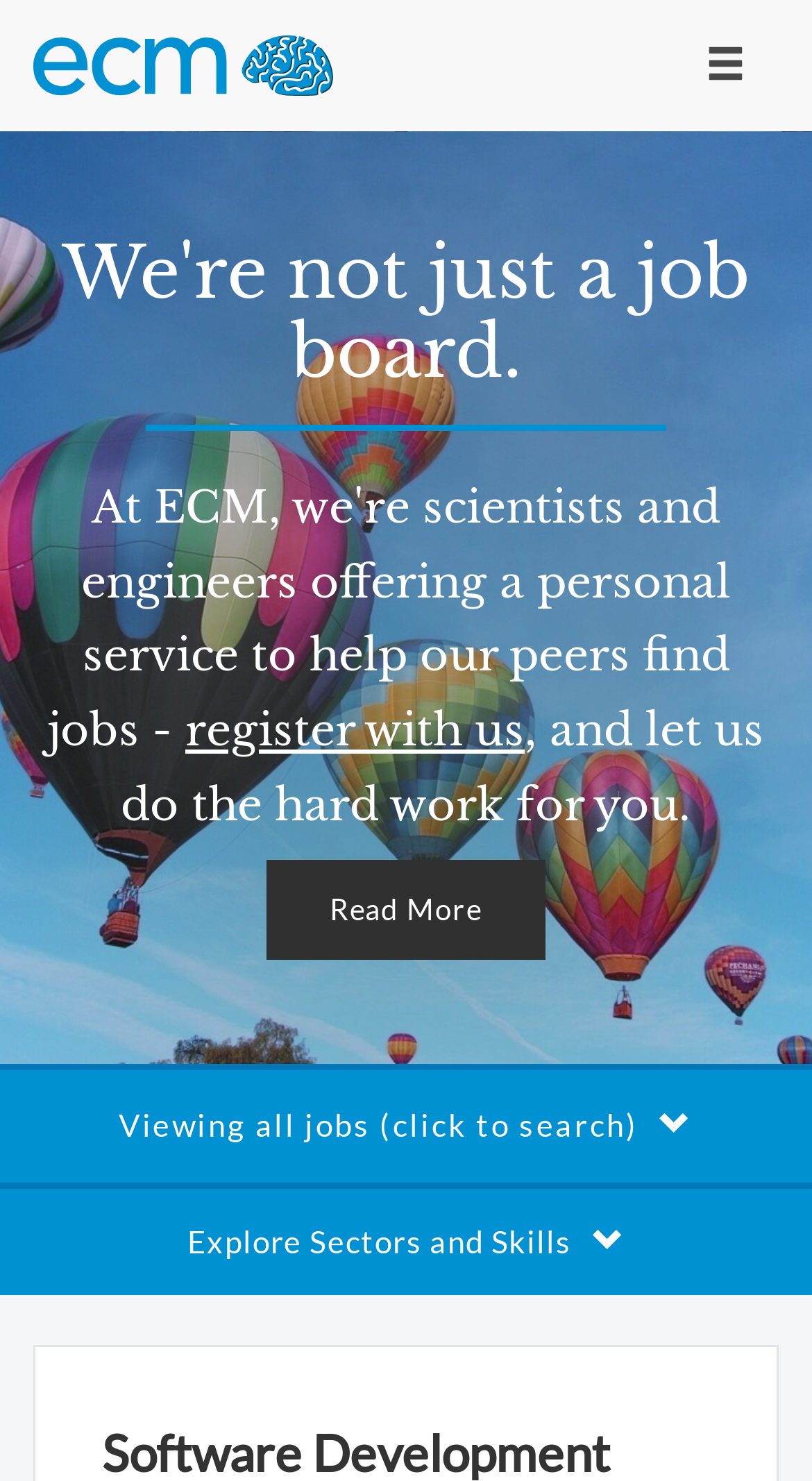Give a concise answer of one word or phrase to the question: 
What is the salary range for the job?

up to £90k